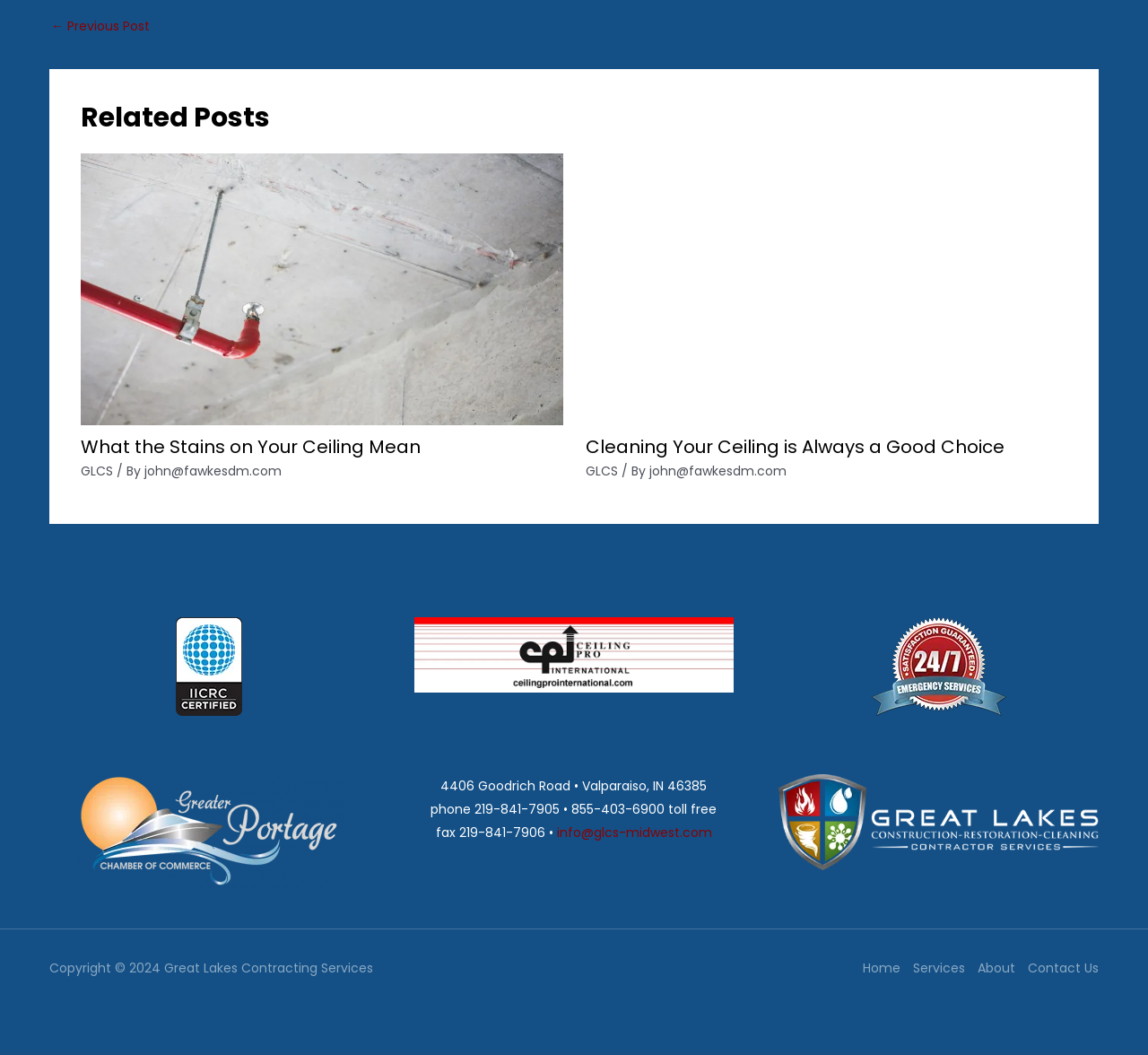Specify the bounding box coordinates for the region that must be clicked to perform the given instruction: "Visit the 'Home' page".

[0.752, 0.906, 0.79, 0.929]